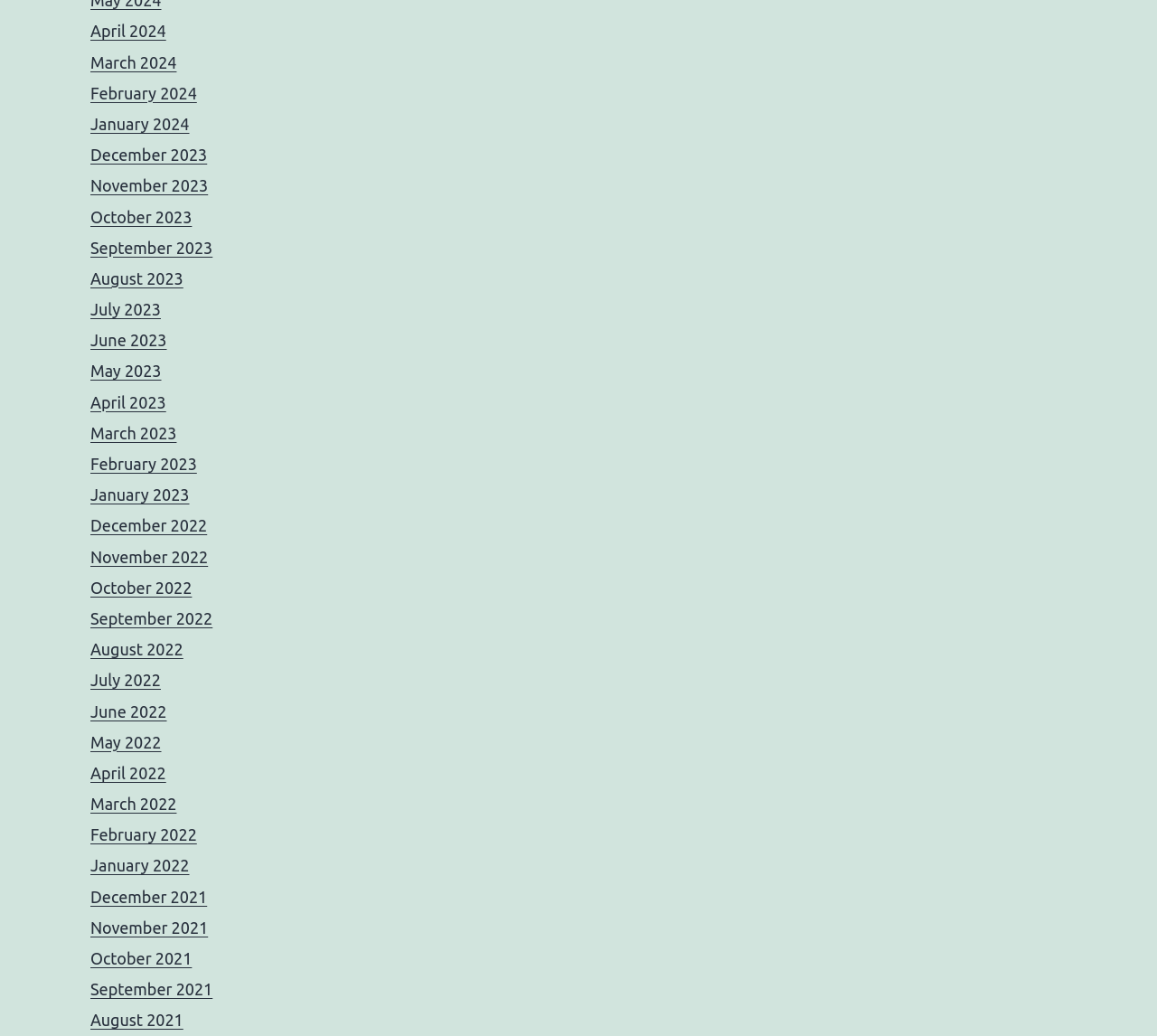Provide a short, one-word or phrase answer to the question below:
What is the time period covered by the listed months?

2 years and 8 months